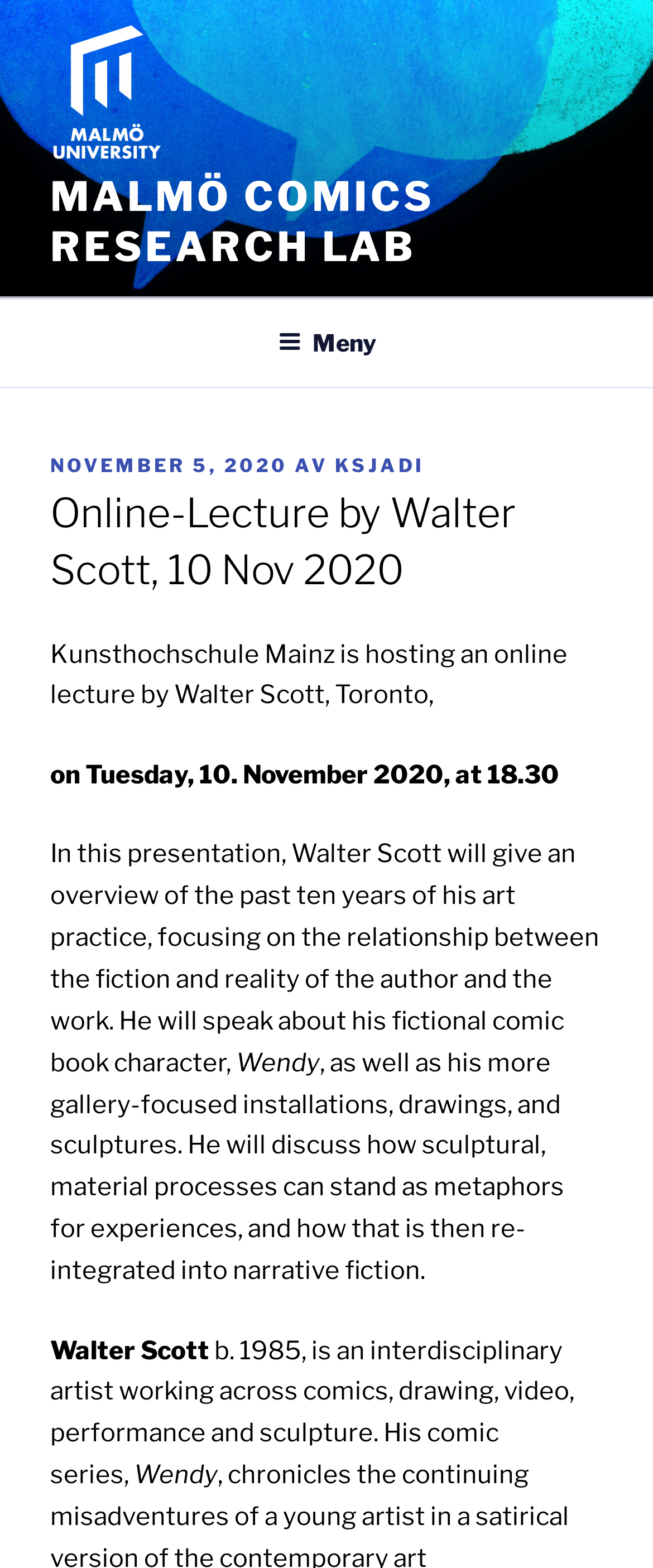Identify and provide the text content of the webpage's primary headline.

Online-Lecture by Walter Scott, 10 Nov 2020